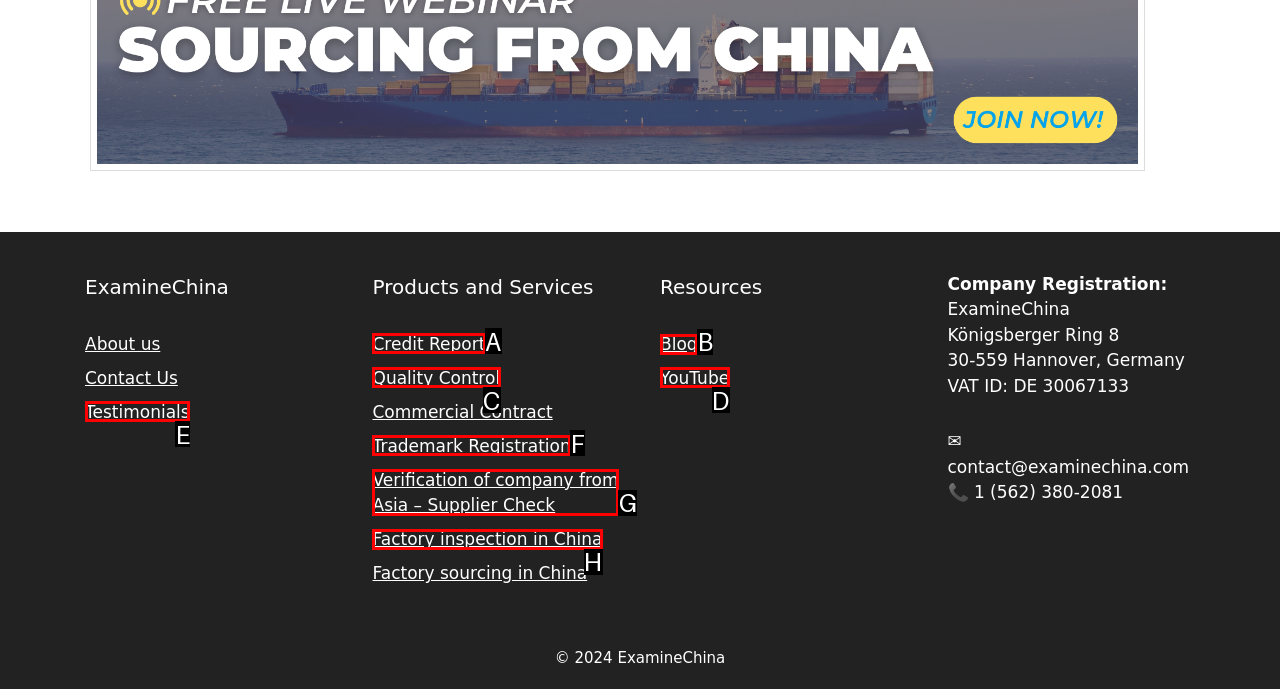Tell me which UI element to click to fulfill the given task: Read the blog. Respond with the letter of the correct option directly.

B